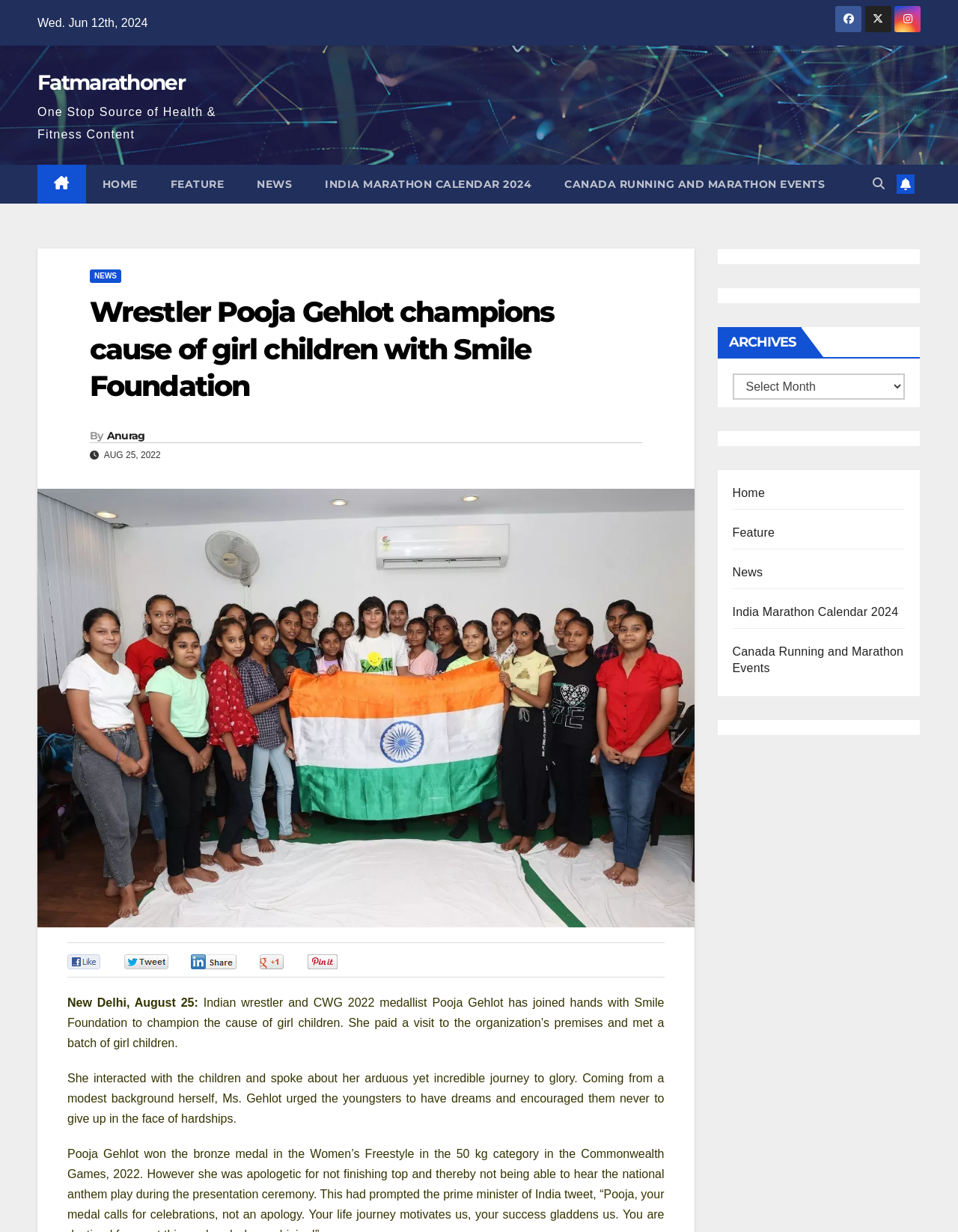Please find and generate the text of the main header of the webpage.

Wrestler Pooja Gehlot champions cause of girl children with Smile Foundation